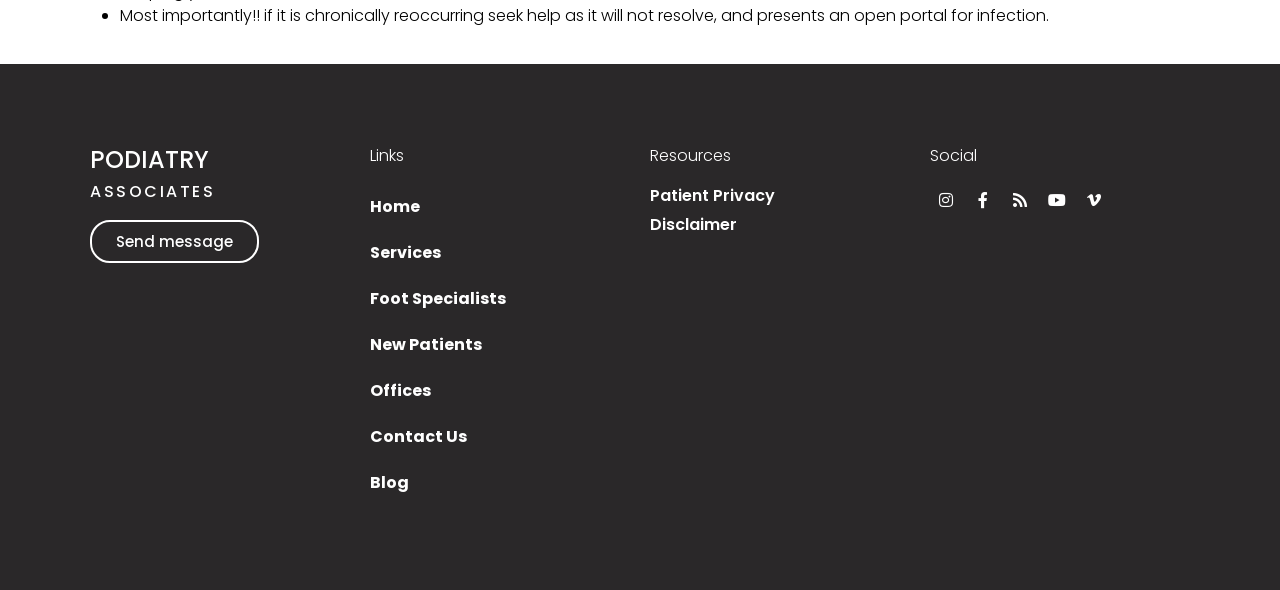Please locate the bounding box coordinates for the element that should be clicked to achieve the following instruction: "Read about the Objective of Nutana Unnata Abhilasha Scheme". Ensure the coordinates are given as four float numbers between 0 and 1, i.e., [left, top, right, bottom].

None